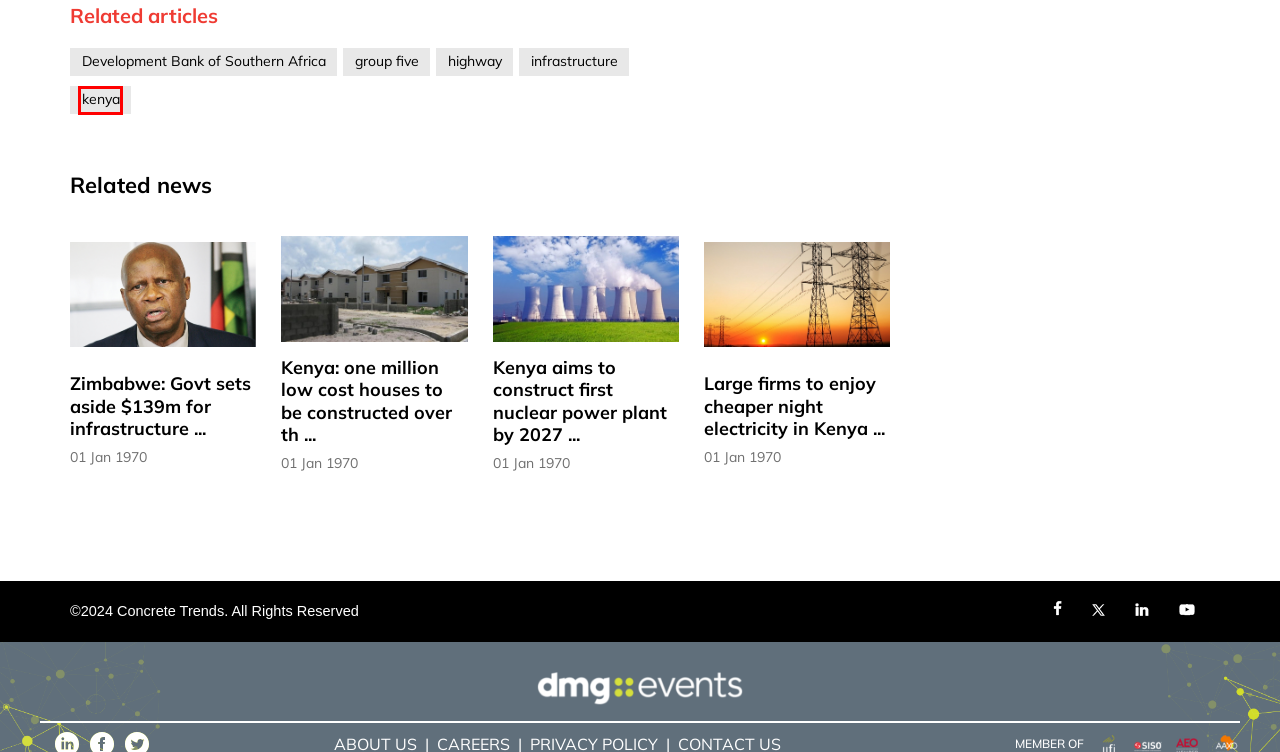You have a screenshot of a webpage with a red bounding box around an element. Identify the webpage description that best fits the new page that appears after clicking the selected element in the red bounding box. Here are the candidates:
A. Kenya: one million low cost houses to be constructed over the next five years - Concrete Trends
B. Kenya aims to construct first nuclear power plant by 2027 - Concrete Trends
C. Zimbabwe: Govt sets aside $139m for infrastructure - Concrete Trends
D. kenya Archives - Concrete Trends
E. infrastructure Archives - Concrete Trends
F. dmg events | a leading organiser of face-to-face events and a publisher of trade magazines
G. Development Bank of Southern Africa Archives - Concrete Trends
H. highway Archives - Concrete Trends

D